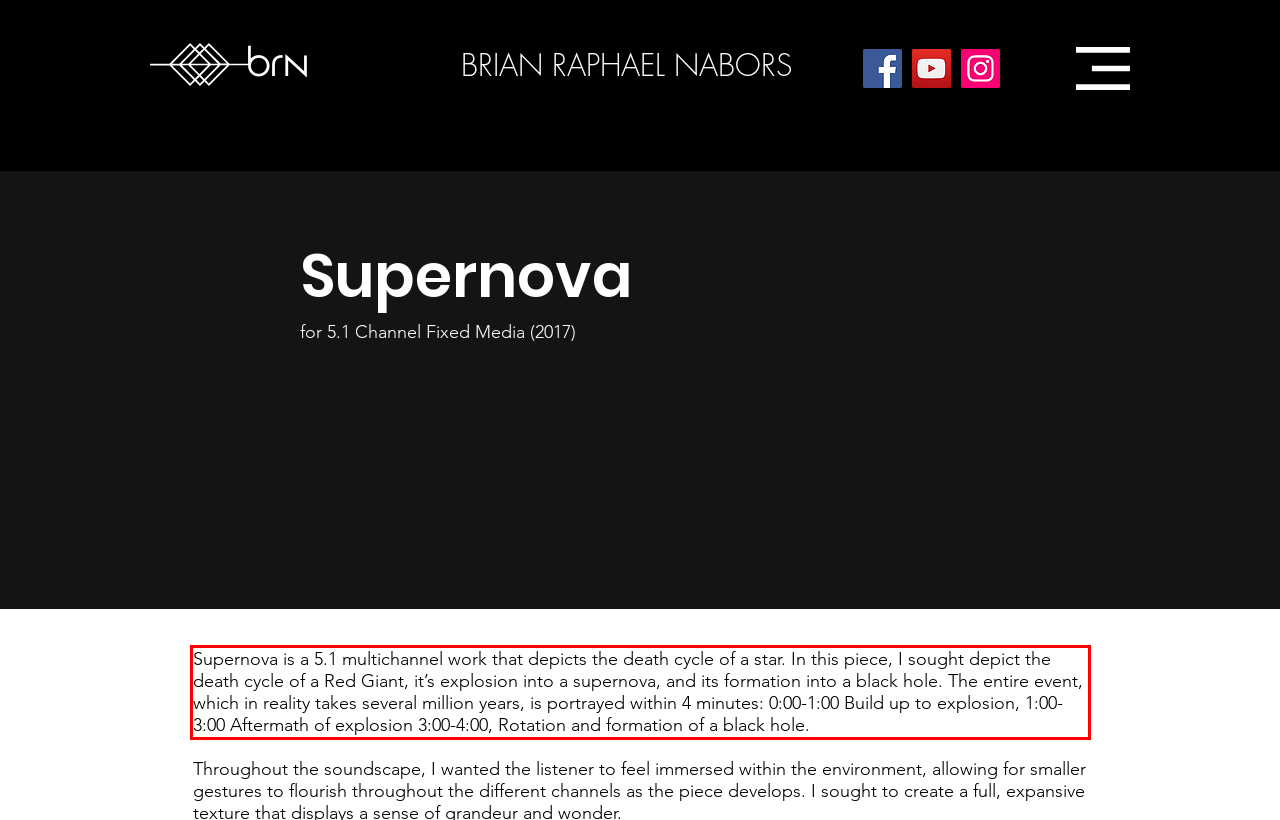Review the webpage screenshot provided, and perform OCR to extract the text from the red bounding box.

Supernova is a 5.1 multichannel work that depicts the death cycle of a star. In this piece, I sought depict the death cycle of a Red Giant, it’s explosion into a supernova, and its formation into a black hole. The entire event, which in reality takes several million years, is portrayed within 4 minutes: 0:00-1:00 Build up to explosion, 1:00-3:00 Aftermath of explosion 3:00-4:00, Rotation and formation of a black hole.